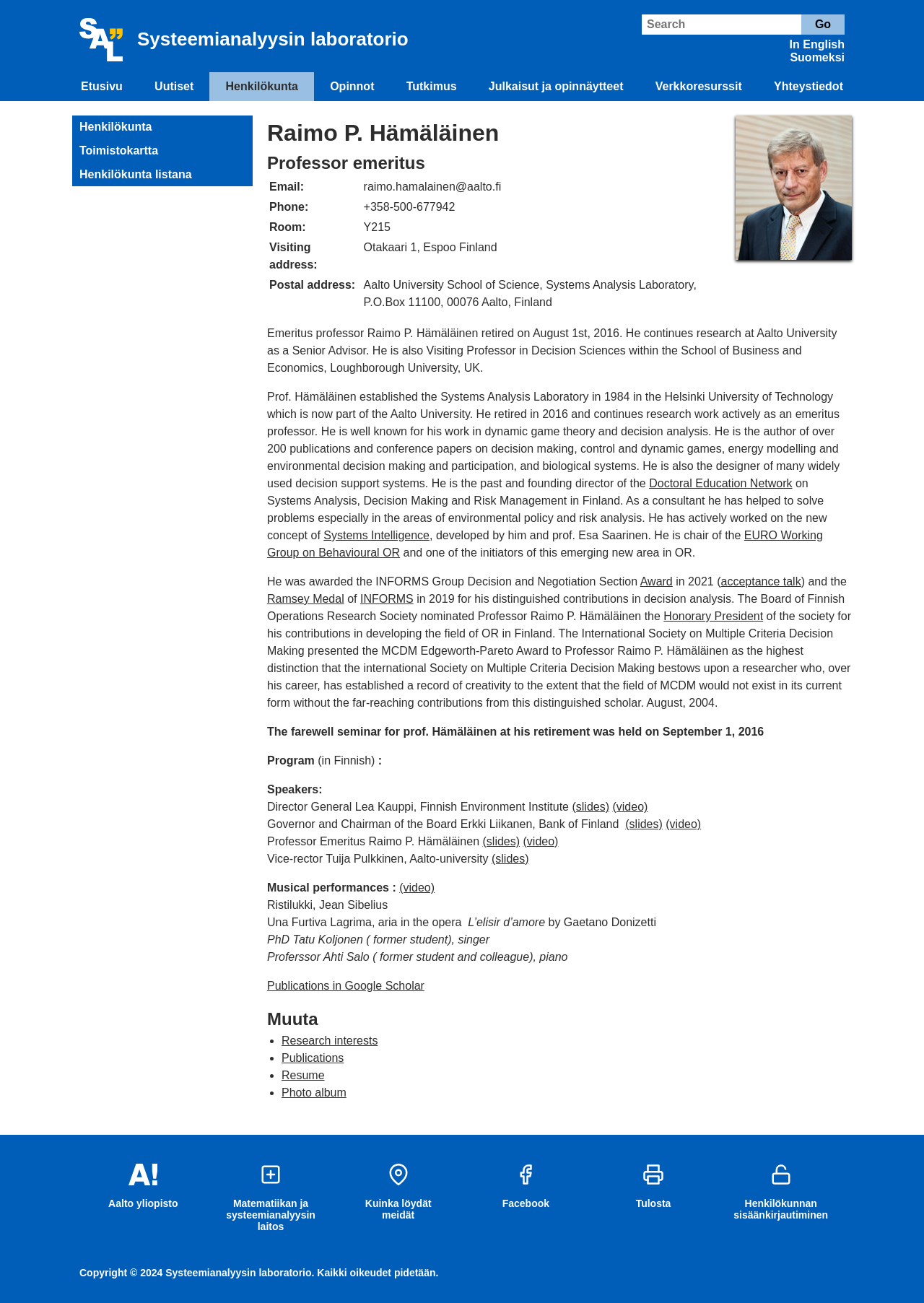Locate the headline of the webpage and generate its content.

Raimo P. Hämäläinen